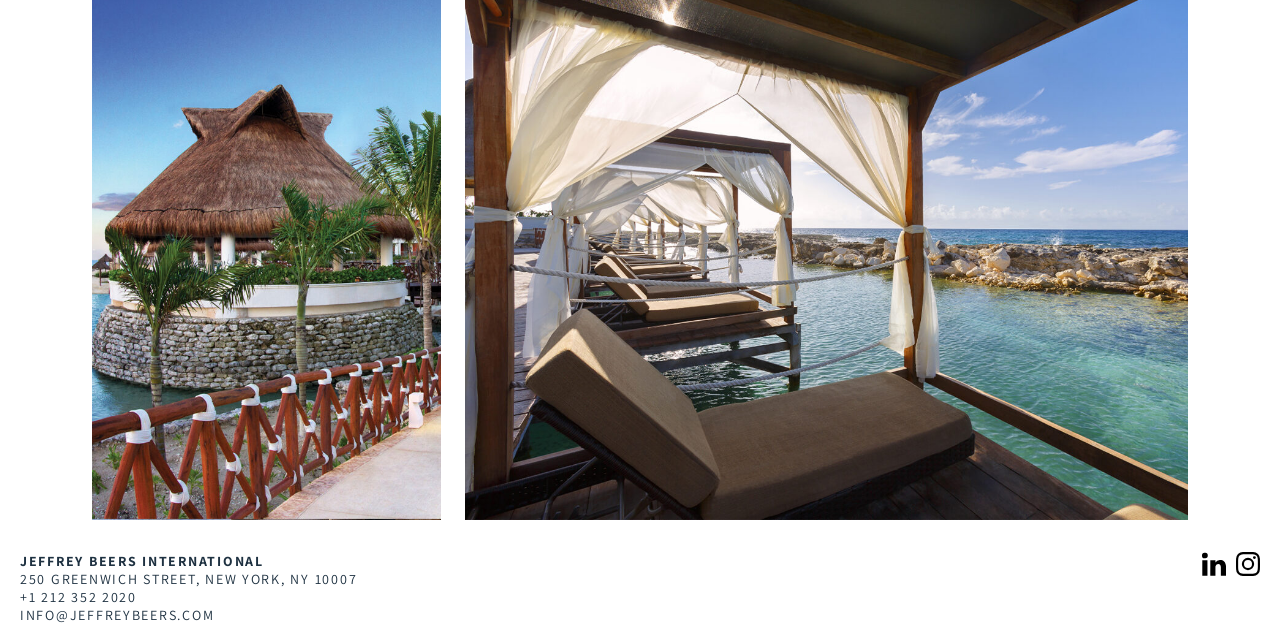Provide your answer in a single word or phrase: 
What is the email address?

INFO@JEFFREYBEERS.COM